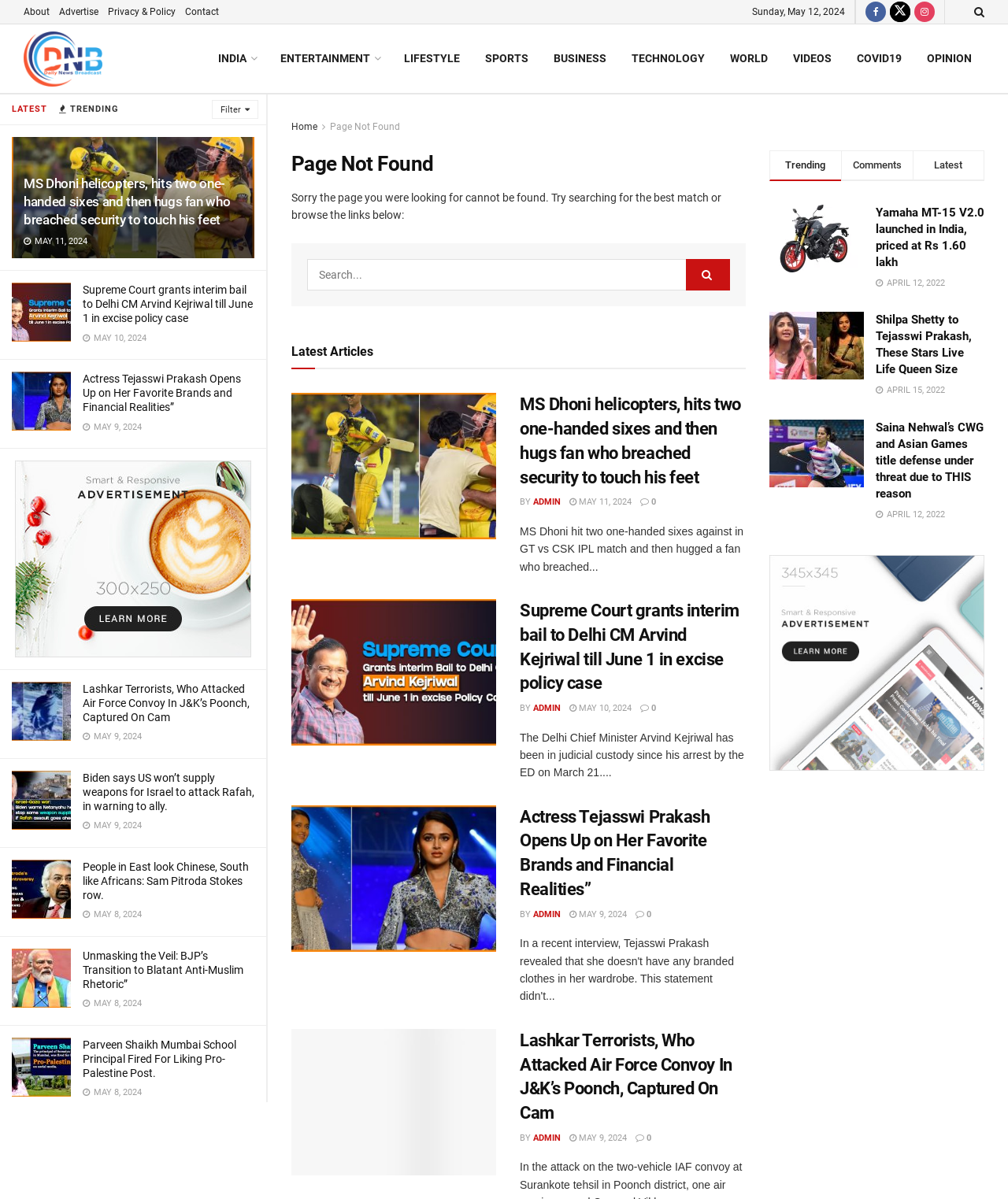Locate the bounding box coordinates of the area that needs to be clicked to fulfill the following instruction: "Click on the 'Filter' button". The coordinates should be in the format of four float numbers between 0 and 1, namely [left, top, right, bottom].

[0.21, 0.083, 0.256, 0.099]